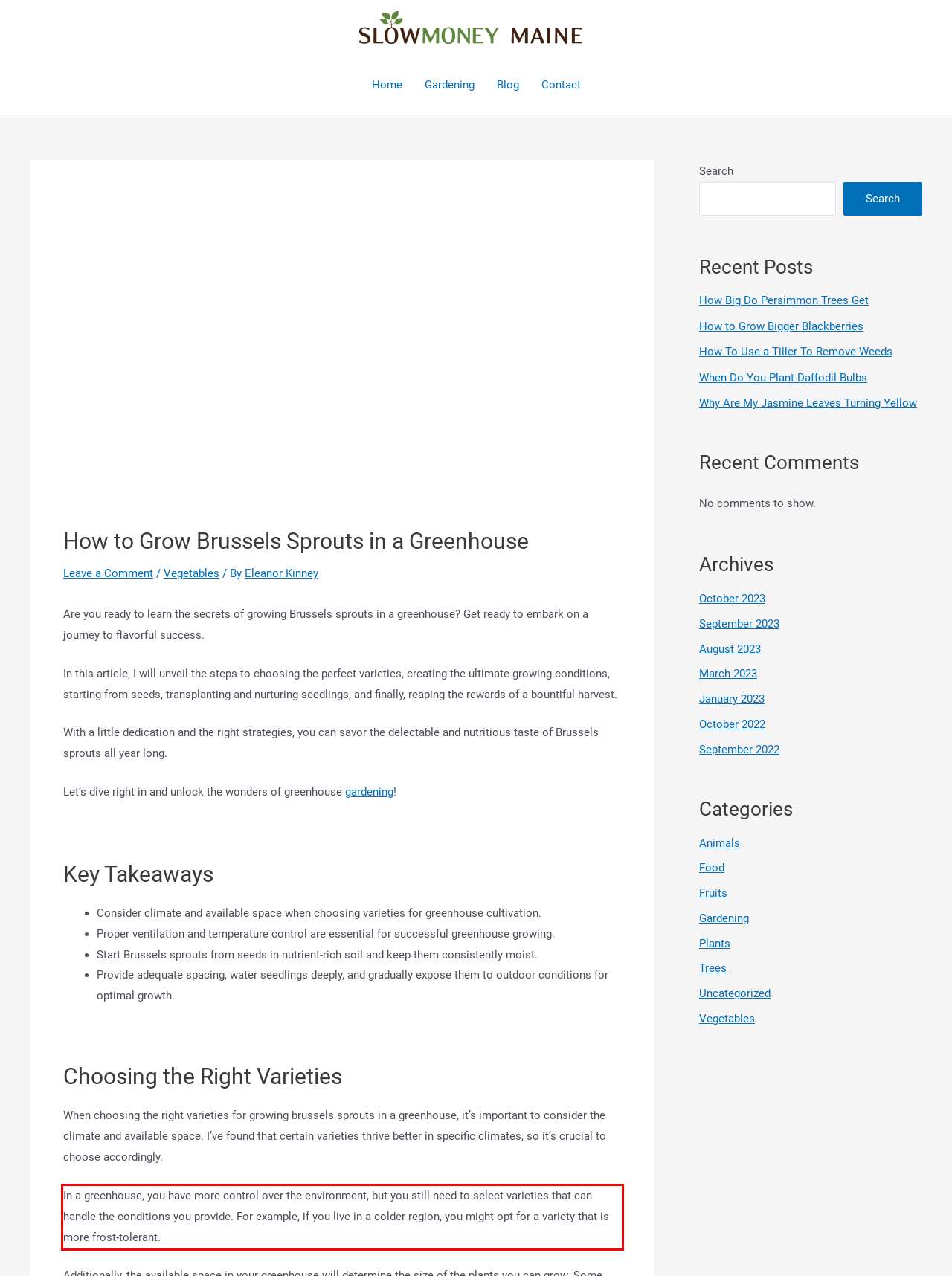Look at the webpage screenshot and recognize the text inside the red bounding box.

In a greenhouse, you have more control over the environment, but you still need to select varieties that can handle the conditions you provide. For example, if you live in a colder region, you might opt for a variety that is more frost-tolerant.